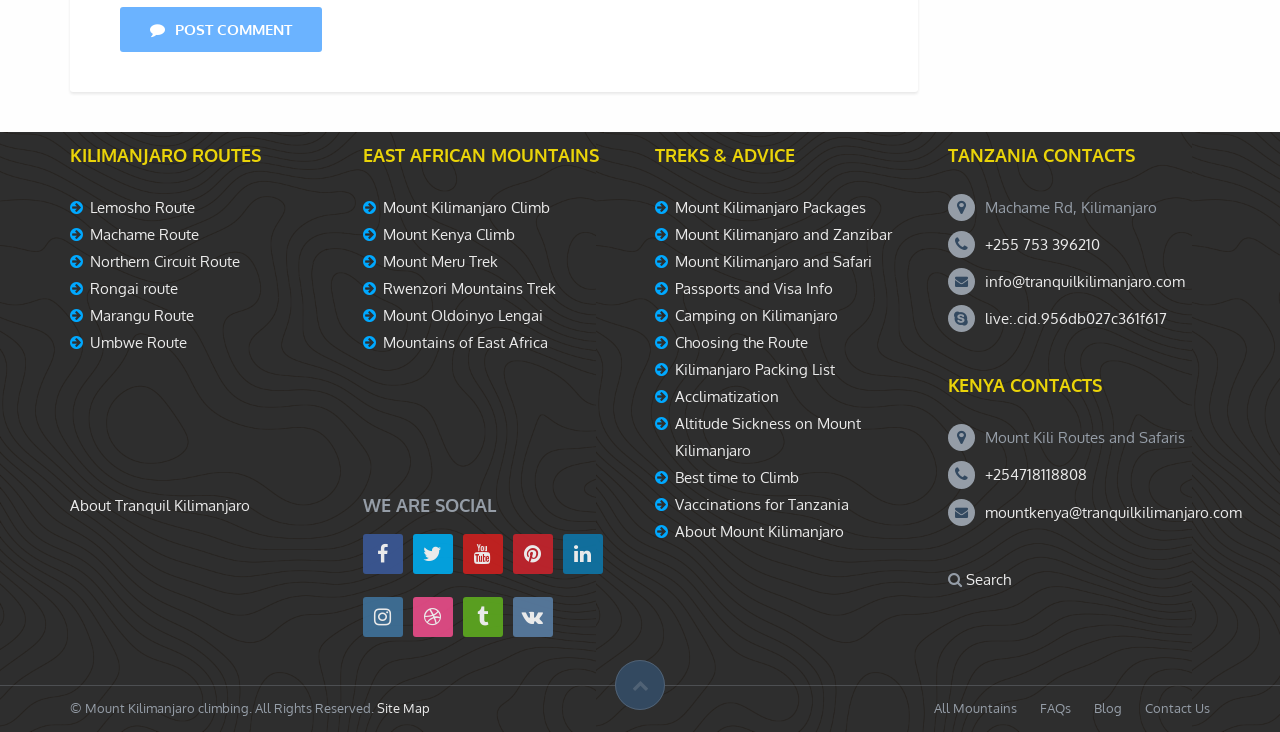Look at the image and write a detailed answer to the question: 
What is the name of the route mentioned alongside 'Rongai'?

I examined the links under the 'KILIMANJARO ROUTES' heading and found that 'Rongai route' is listed alongside 'Marangu Route', indicating that Marangu is the name of the route mentioned alongside Rongai.